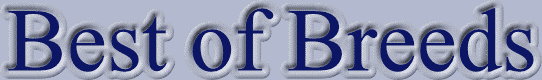What is the subject matter of the section?
Please look at the screenshot and answer in one word or a short phrase.

Dog breeds